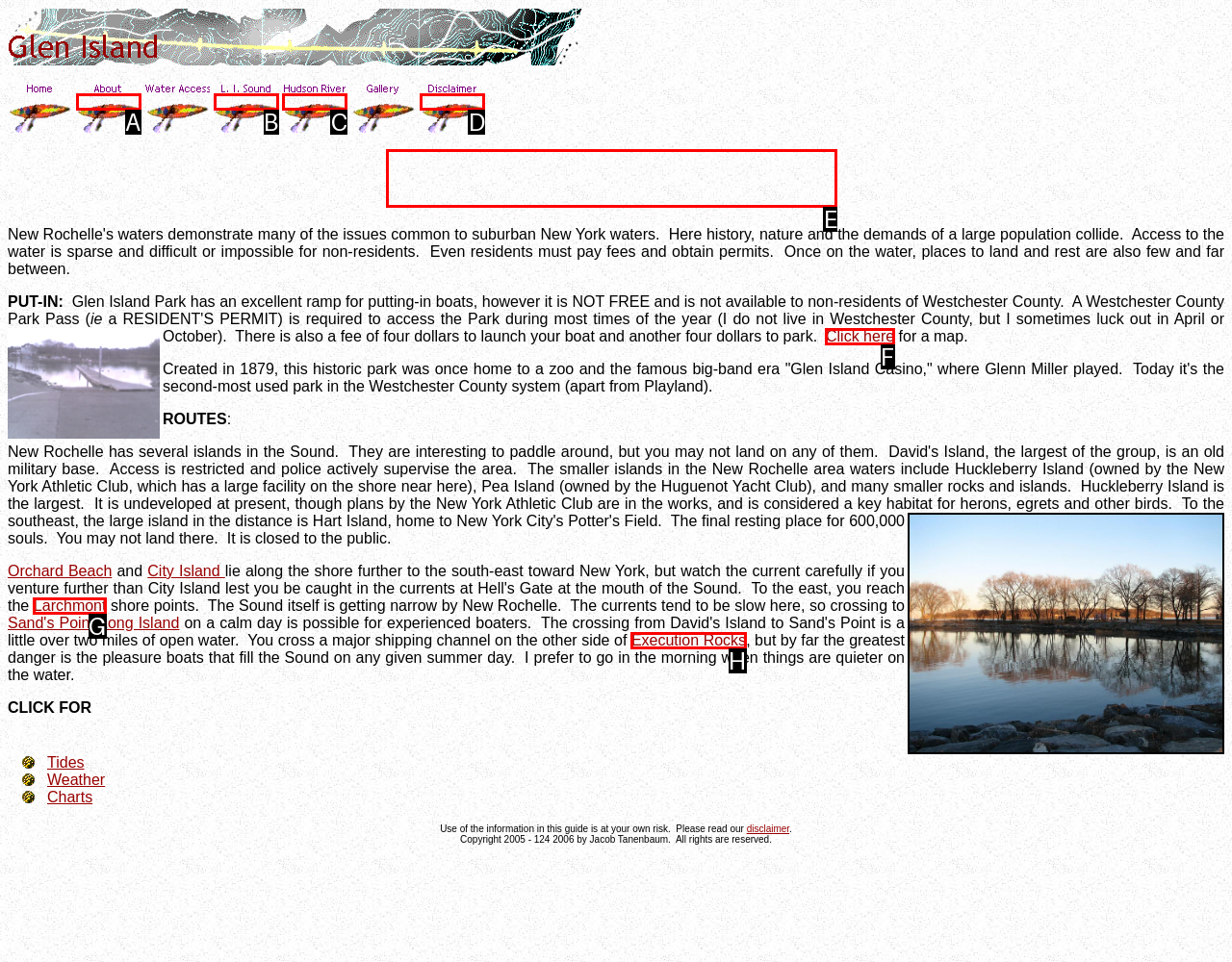Select the correct option from the given choices to perform this task: Click the logo. Provide the letter of that option.

None